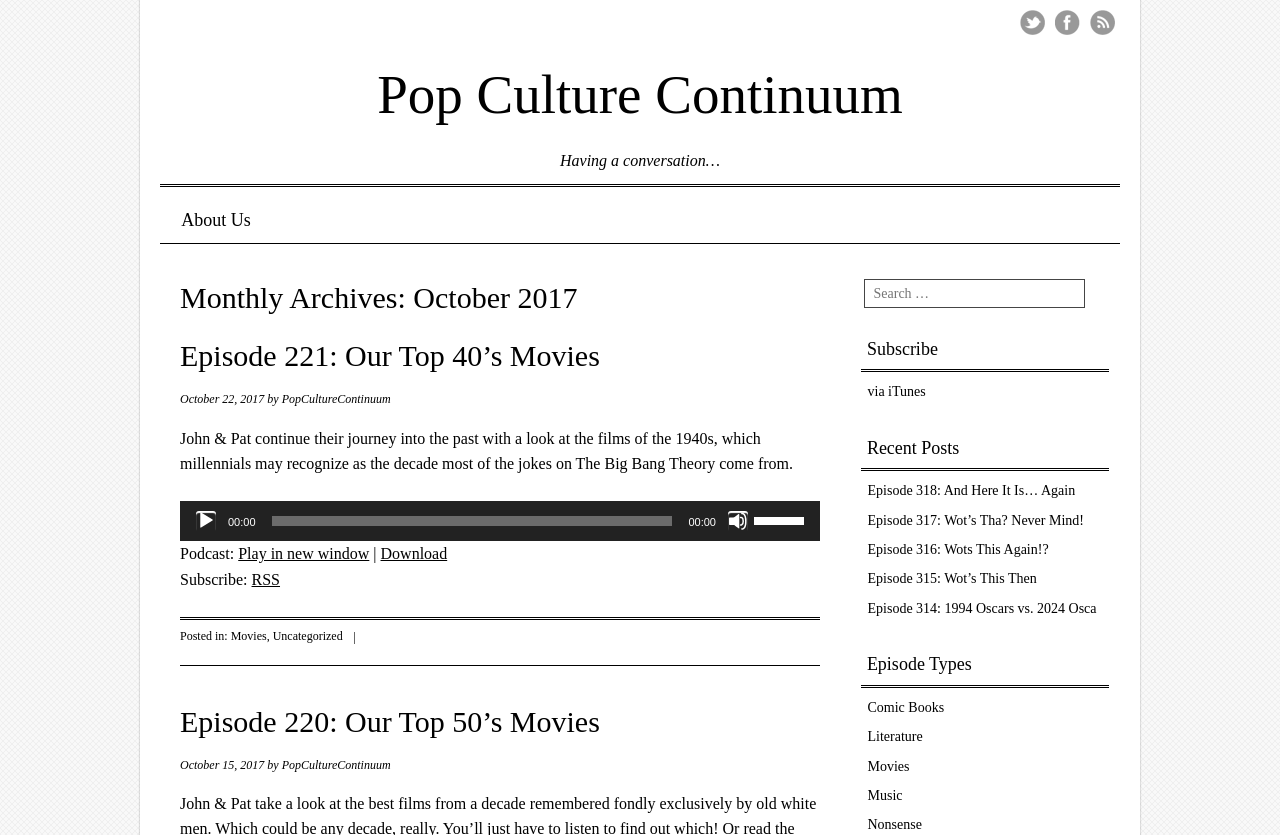Identify the bounding box coordinates of the area that should be clicked in order to complete the given instruction: "Search for a course". The bounding box coordinates should be four float numbers between 0 and 1, i.e., [left, top, right, bottom].

None